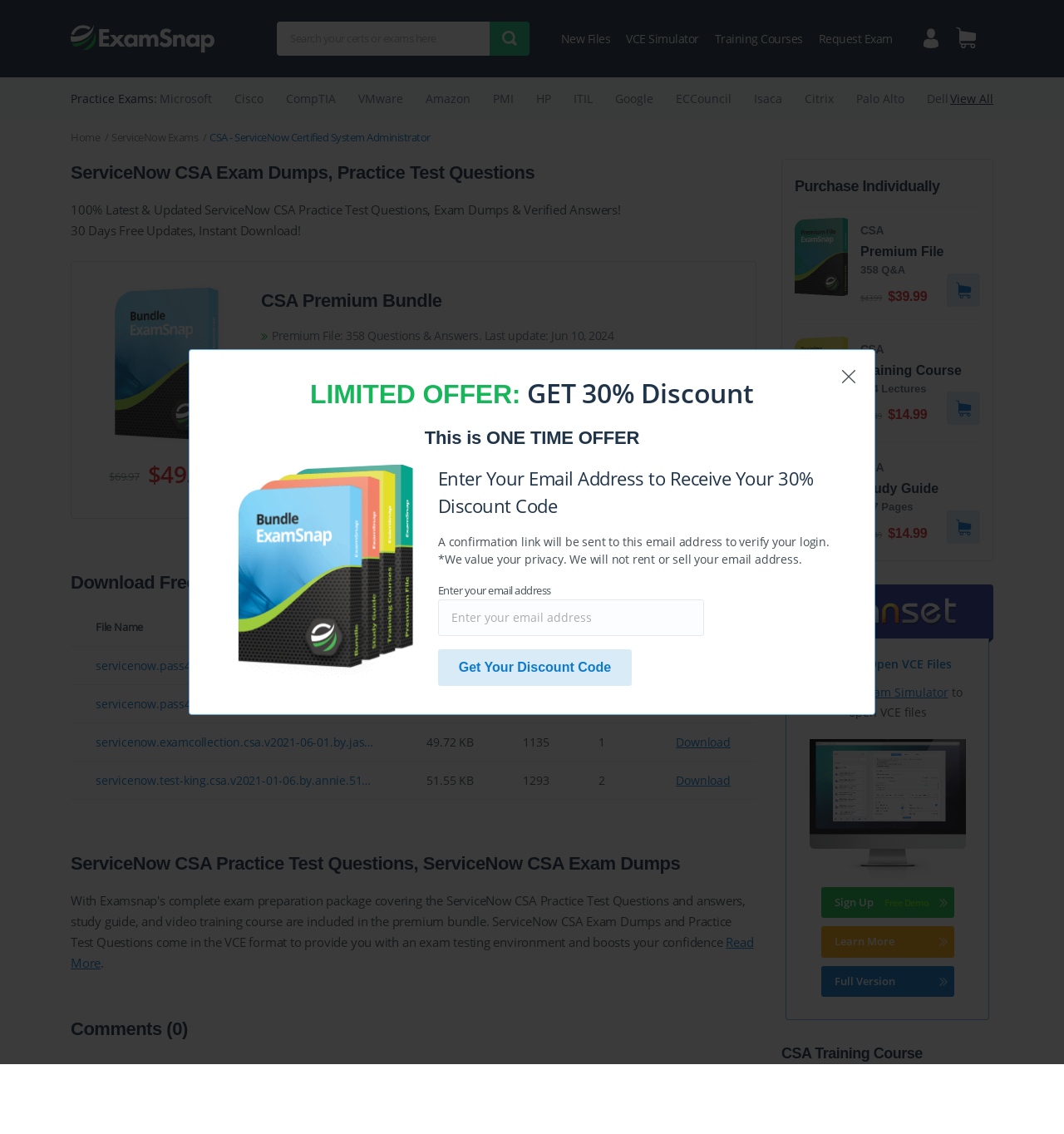Identify the bounding box of the HTML element described as: "View All".

[0.893, 0.079, 0.934, 0.094]